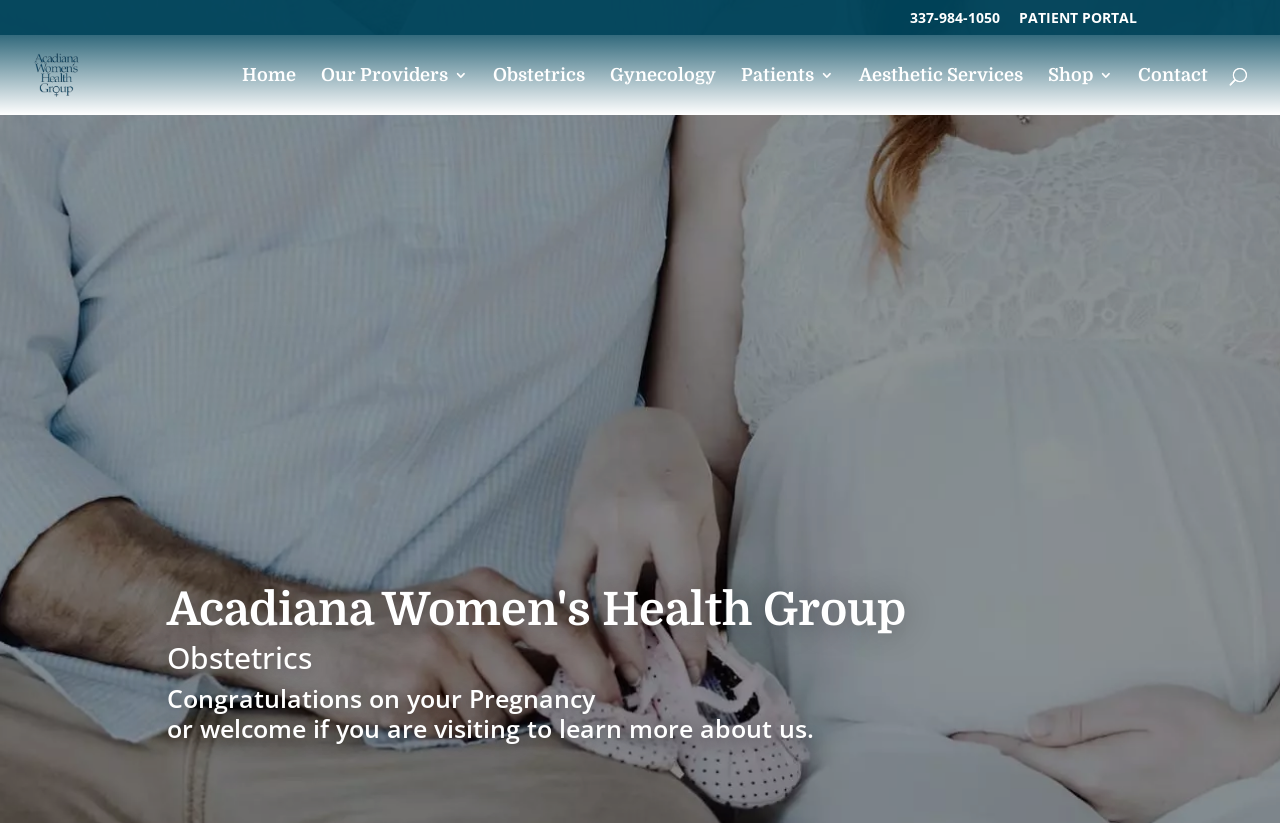Is there a search function on the page?
Based on the screenshot, give a detailed explanation to answer the question.

I found a search function on the page by looking at the top navigation bar, where I saw a search box with the label 'Search for:'.